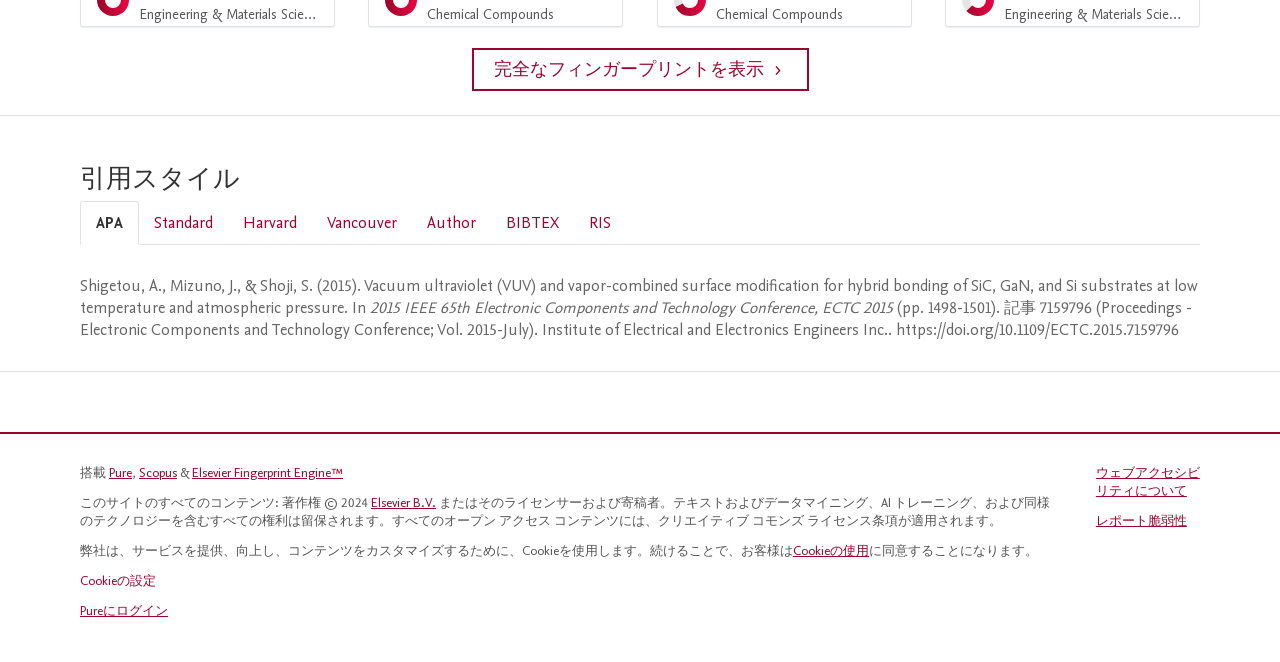Find the bounding box coordinates of the element to click in order to complete this instruction: "Change citation style to Harvard". The bounding box coordinates must be four float numbers between 0 and 1, denoted as [left, top, right, bottom].

[0.178, 0.305, 0.244, 0.368]